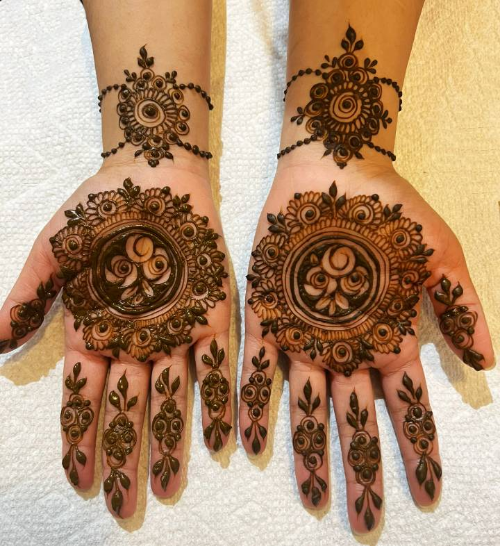Respond to the following question using a concise word or phrase: 
What makes each henna design unique and personally meaningful?

The mastery of henna artists